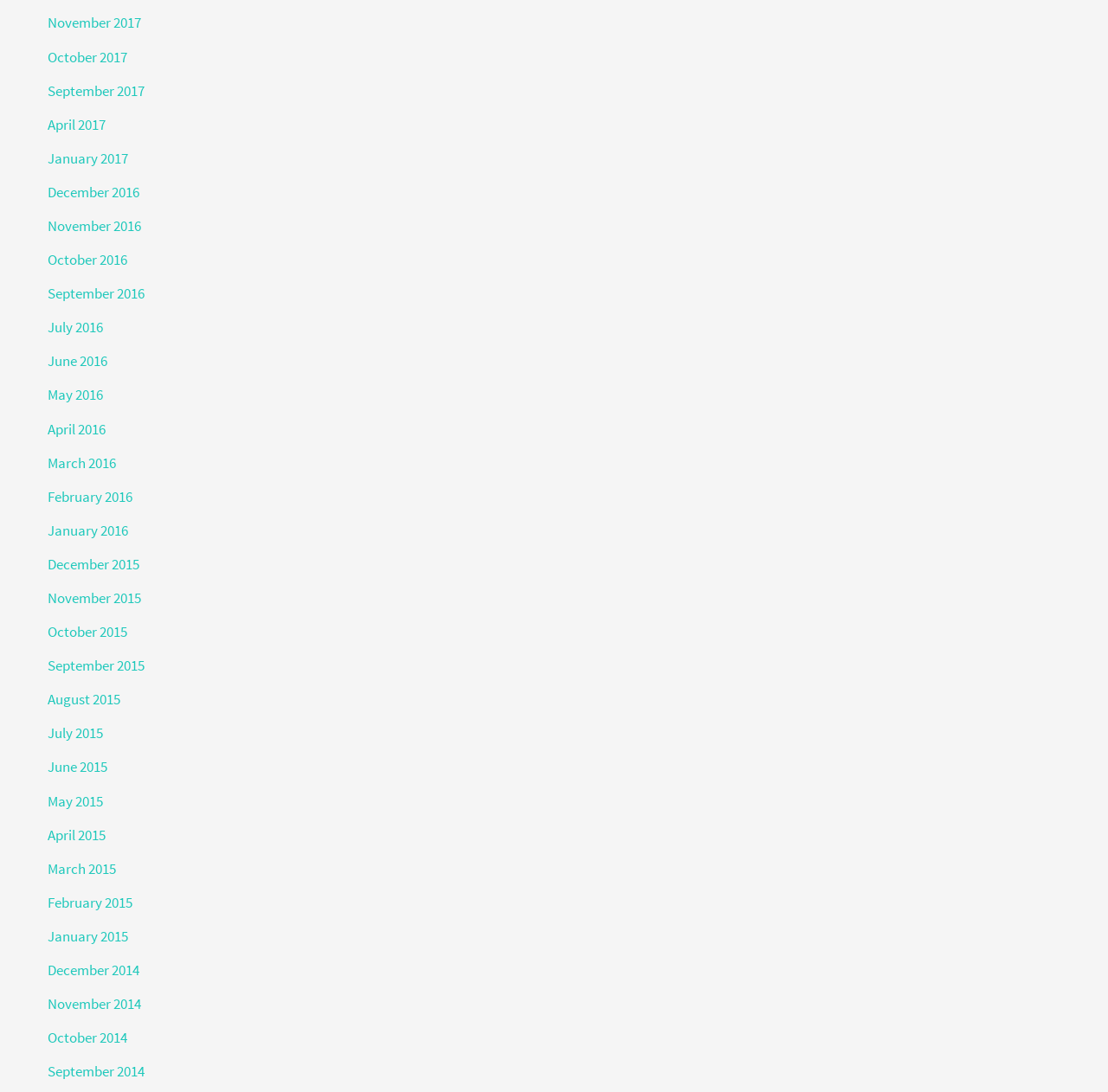Please provide a one-word or short phrase answer to the question:
What is the latest month listed in 2016?

November 2016